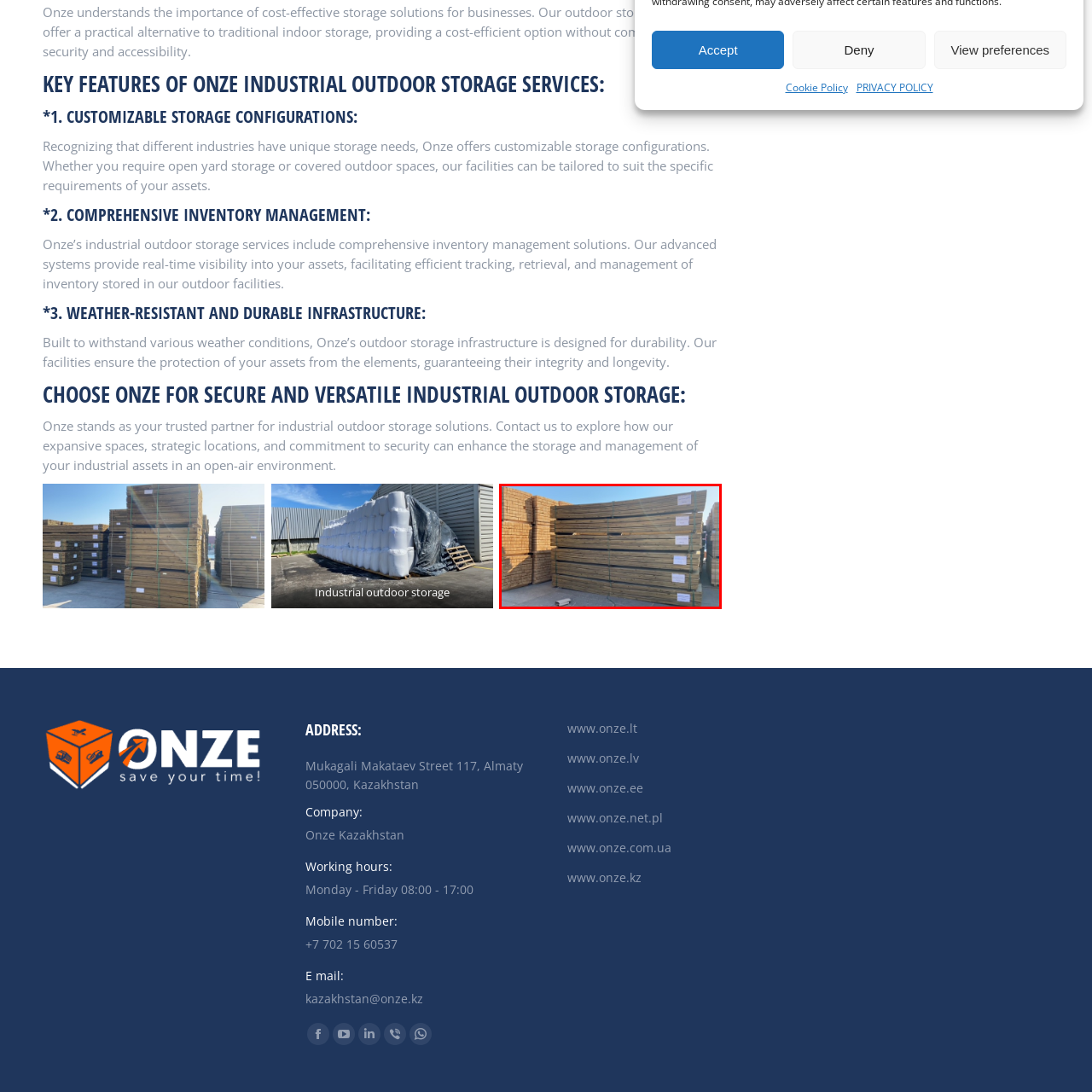Describe in detail what you see in the image highlighted by the red border.

The image showcases a neatly stacked arrangement of wooden planks in an outdoor industrial storage area. The planks are organized horizontally, with several layers visible, suggesting bulk storage intended for various construction or manufacturing purposes. Labels can be seen affixed to some of the stacks, indicating details such as dimensions or type, crucial for efficient inventory management. This scene exemplifies a practical solution for businesses needing secure and accessible material storage, reflecting the importance of orderly storage systems in industrial operations. The bright outdoor lighting highlights the quality of the wood and the organized nature of the storage setup, showcasing a reliable and durable infrastructure designed to withstand various weather conditions.